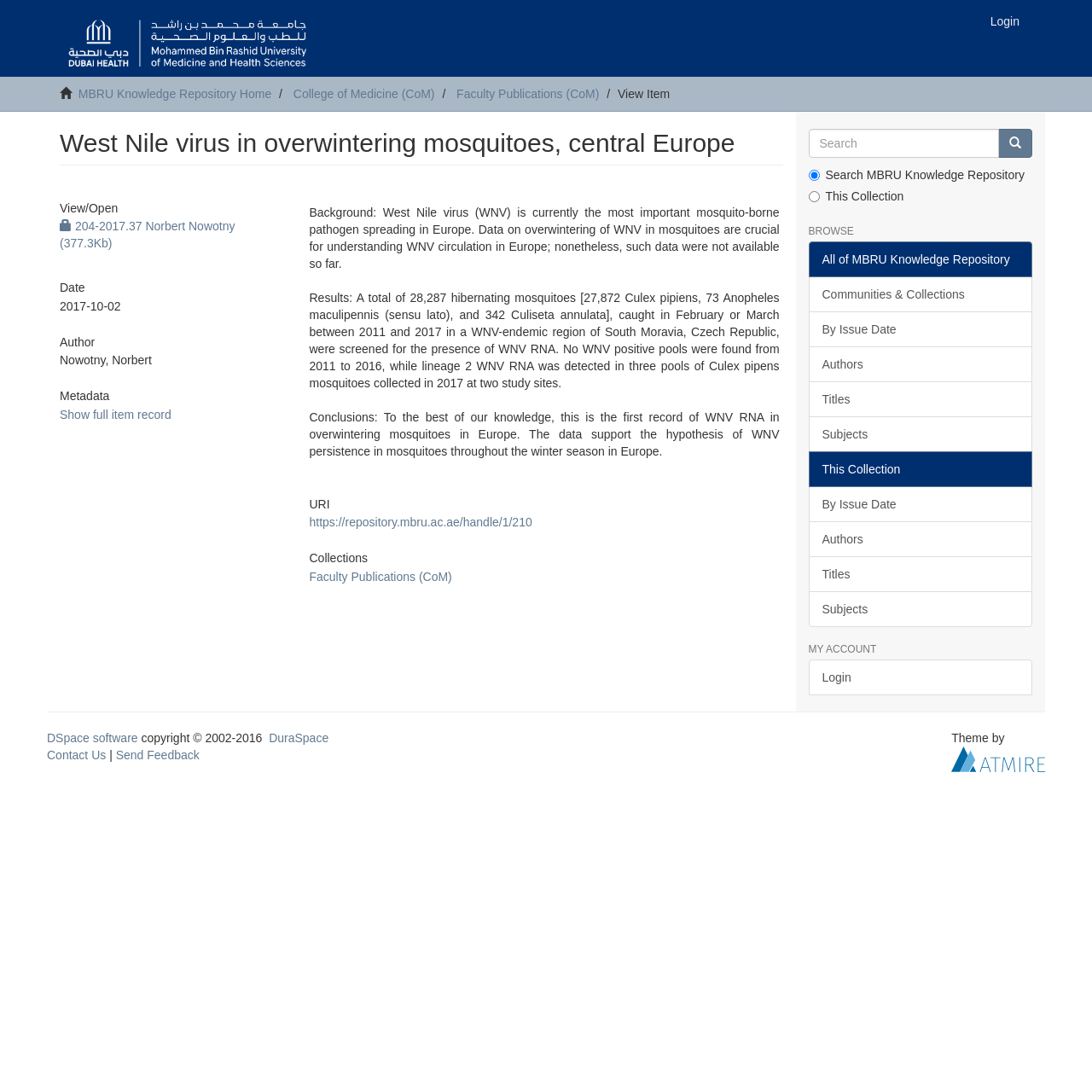Based on the provided description, "Communities & Collections", find the bounding box of the corresponding UI element in the screenshot.

[0.74, 0.253, 0.945, 0.286]